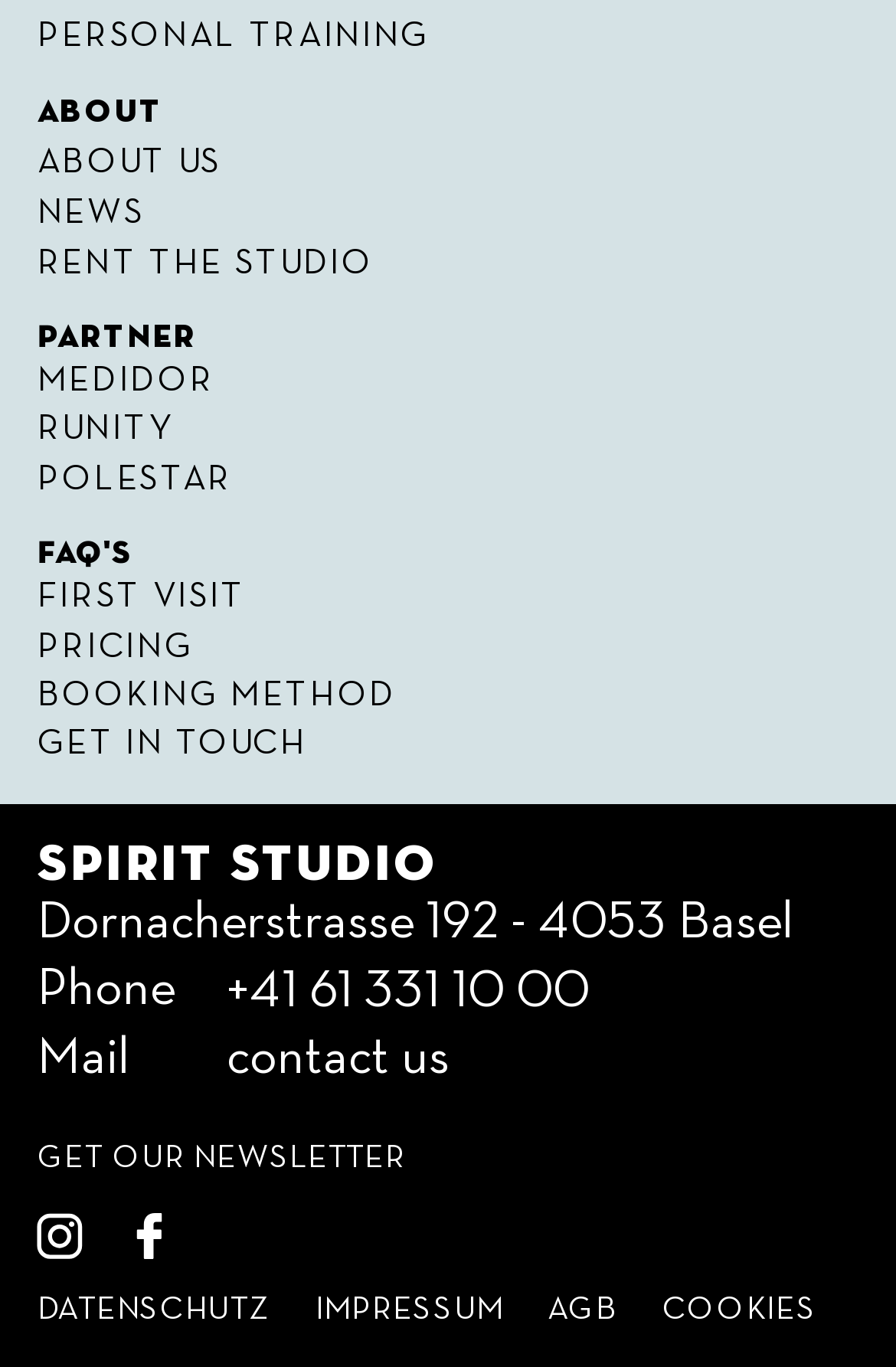Predict the bounding box coordinates for the UI element described as: "Functional Training". The coordinates should be four float numbers between 0 and 1, presented as [left, top, right, bottom].

[0.042, 0.124, 0.529, 0.149]